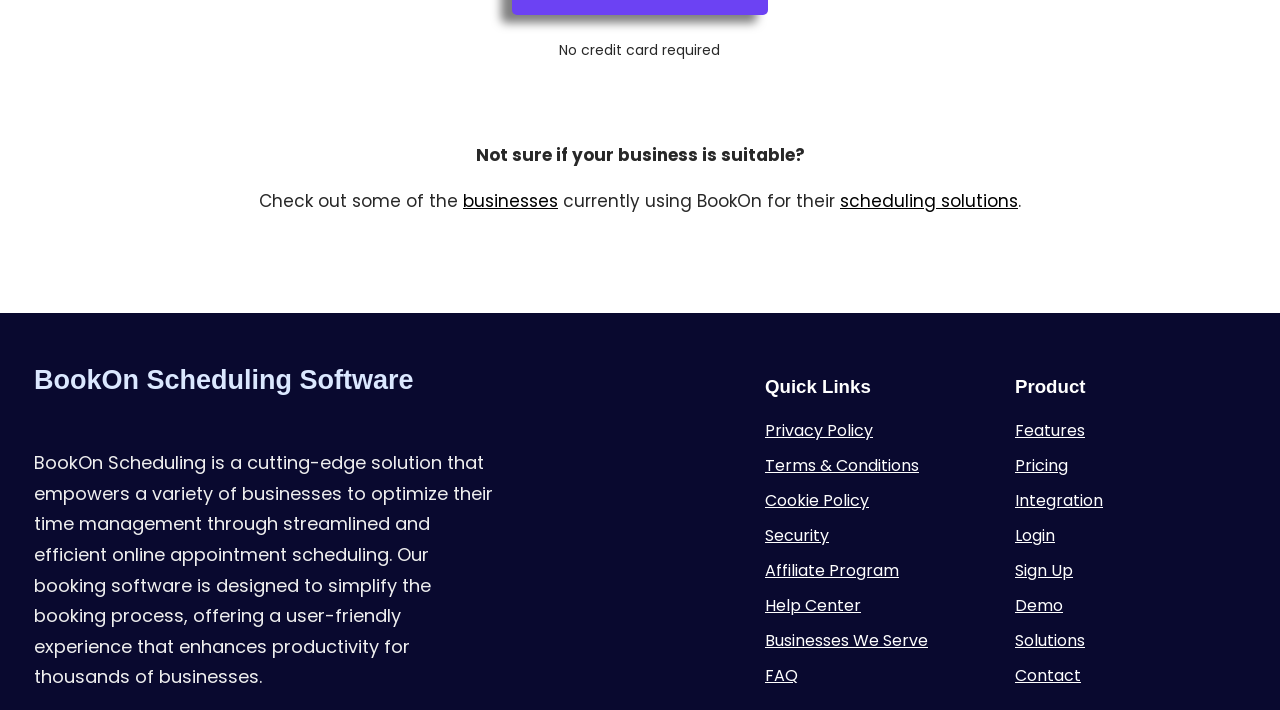Using the webpage screenshot, locate the HTML element that fits the following description and provide its bounding box: "Affiliate Program".

[0.598, 0.788, 0.702, 0.82]